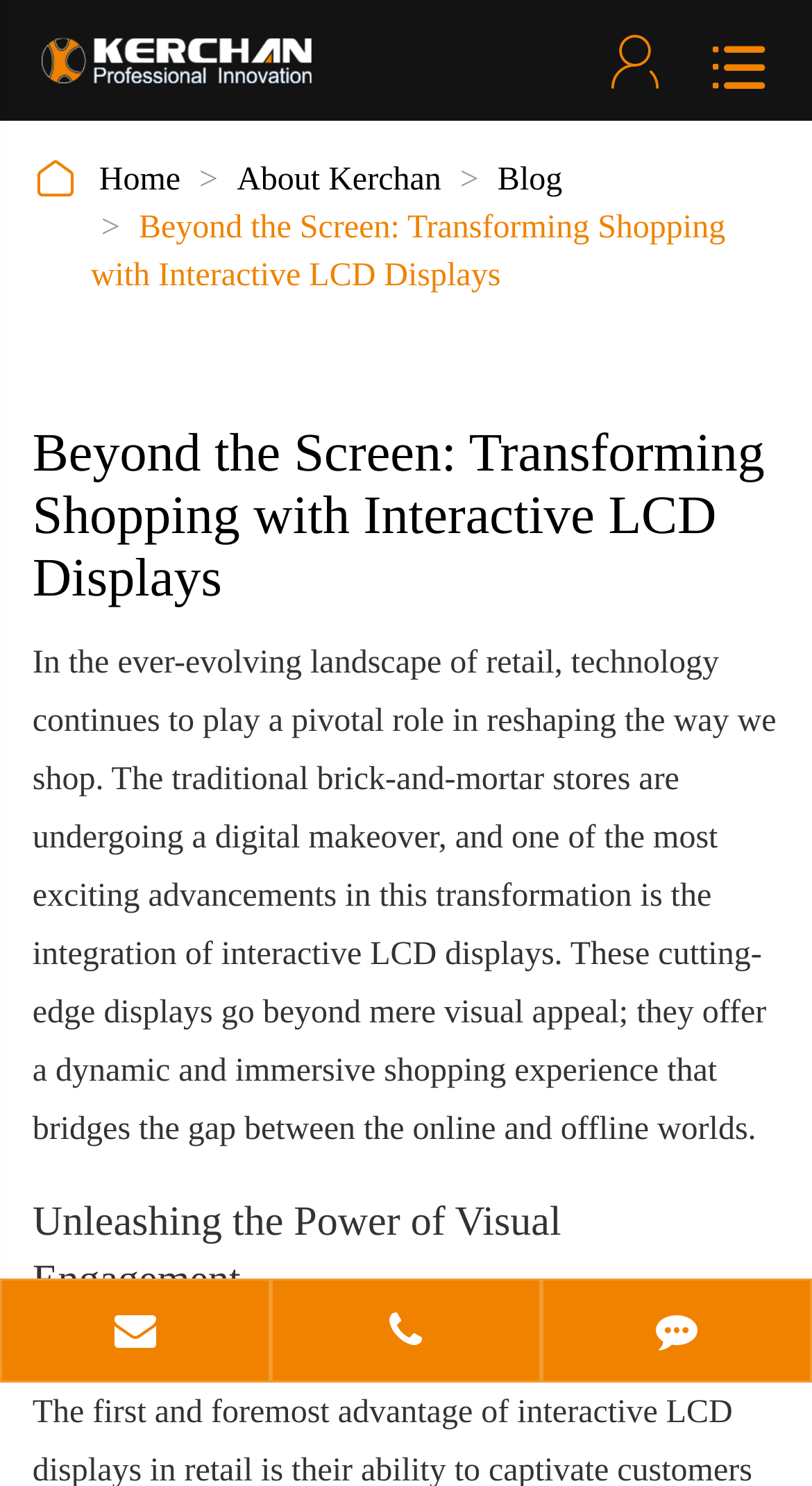How many contact links are there?
Provide a comprehensive and detailed answer to the question.

There are three contact links: 'E-mail', 'TEL', and 'Feedback'. These links can be found at the bottom of the webpage.